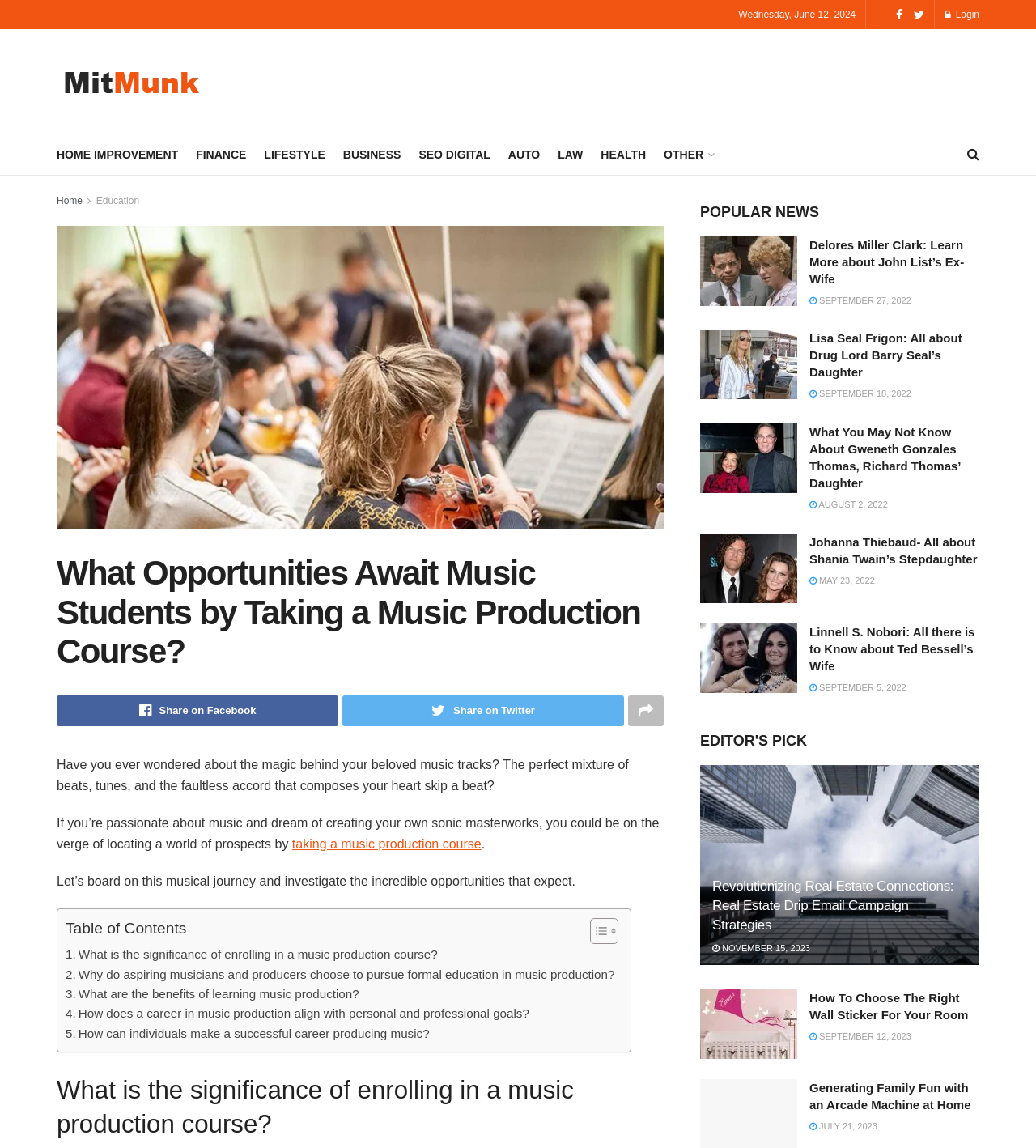Identify the bounding box for the given UI element using the description provided. Coordinates should be in the format (top-left x, top-left y, bottom-right x, bottom-right y) and must be between 0 and 1. Here is the description: parent_node: Share on Facebook

[0.606, 0.606, 0.641, 0.633]